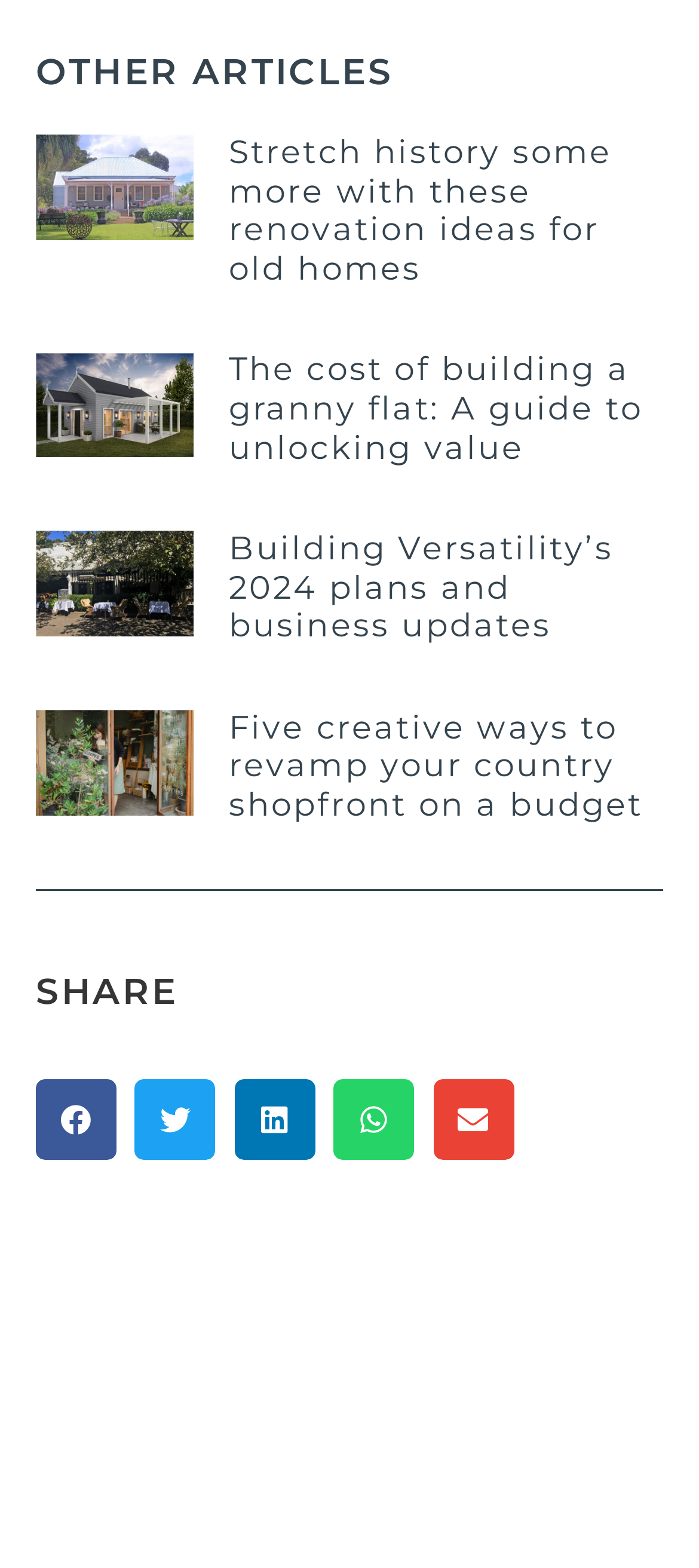Please identify the bounding box coordinates of the clickable region that I should interact with to perform the following instruction: "Read article about renovation ideas for old homes". The coordinates should be expressed as four float numbers between 0 and 1, i.e., [left, top, right, bottom].

[0.327, 0.086, 0.876, 0.184]